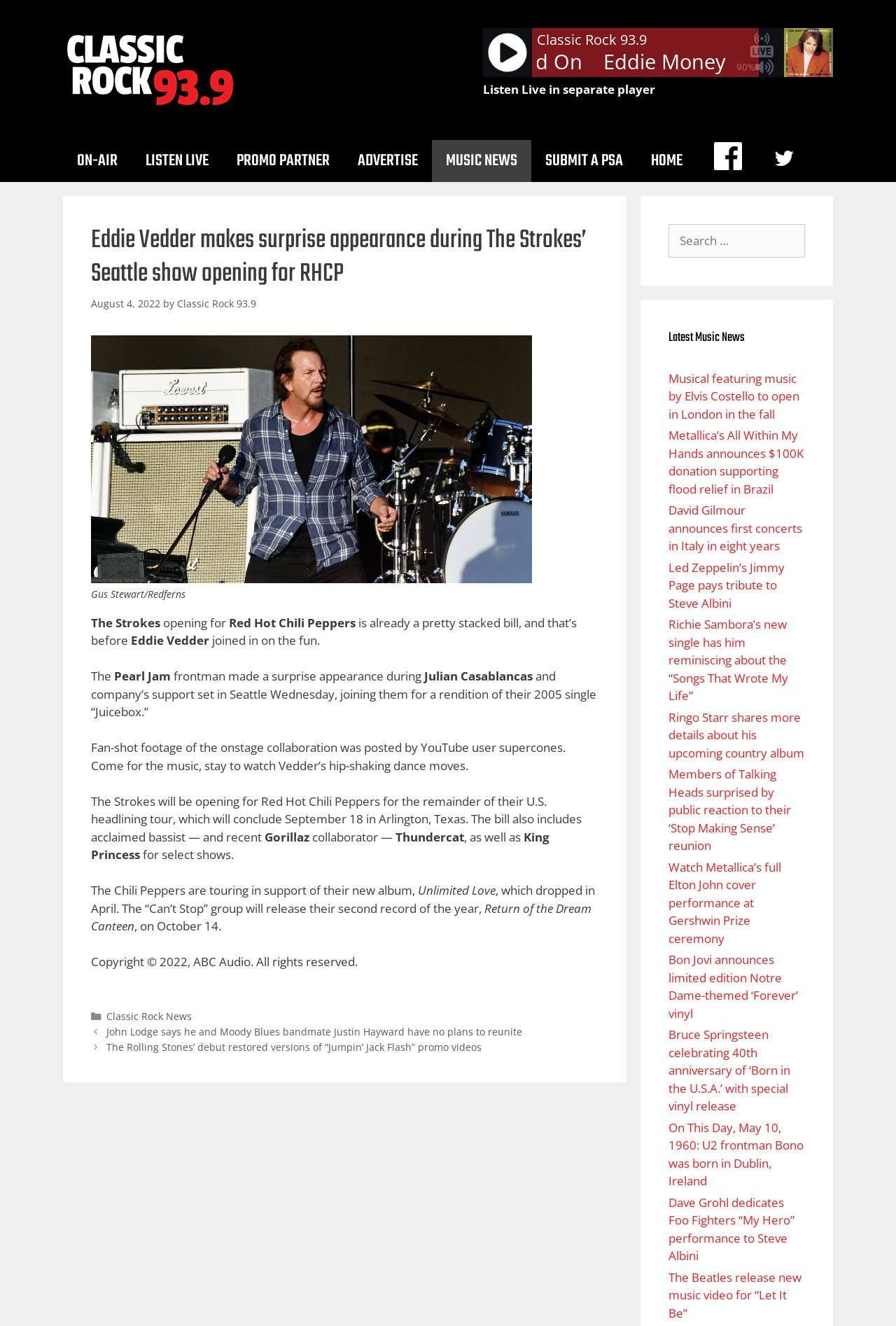Provide the bounding box coordinates of the area you need to click to execute the following instruction: "Read the latest music news".

[0.746, 0.247, 0.898, 0.263]